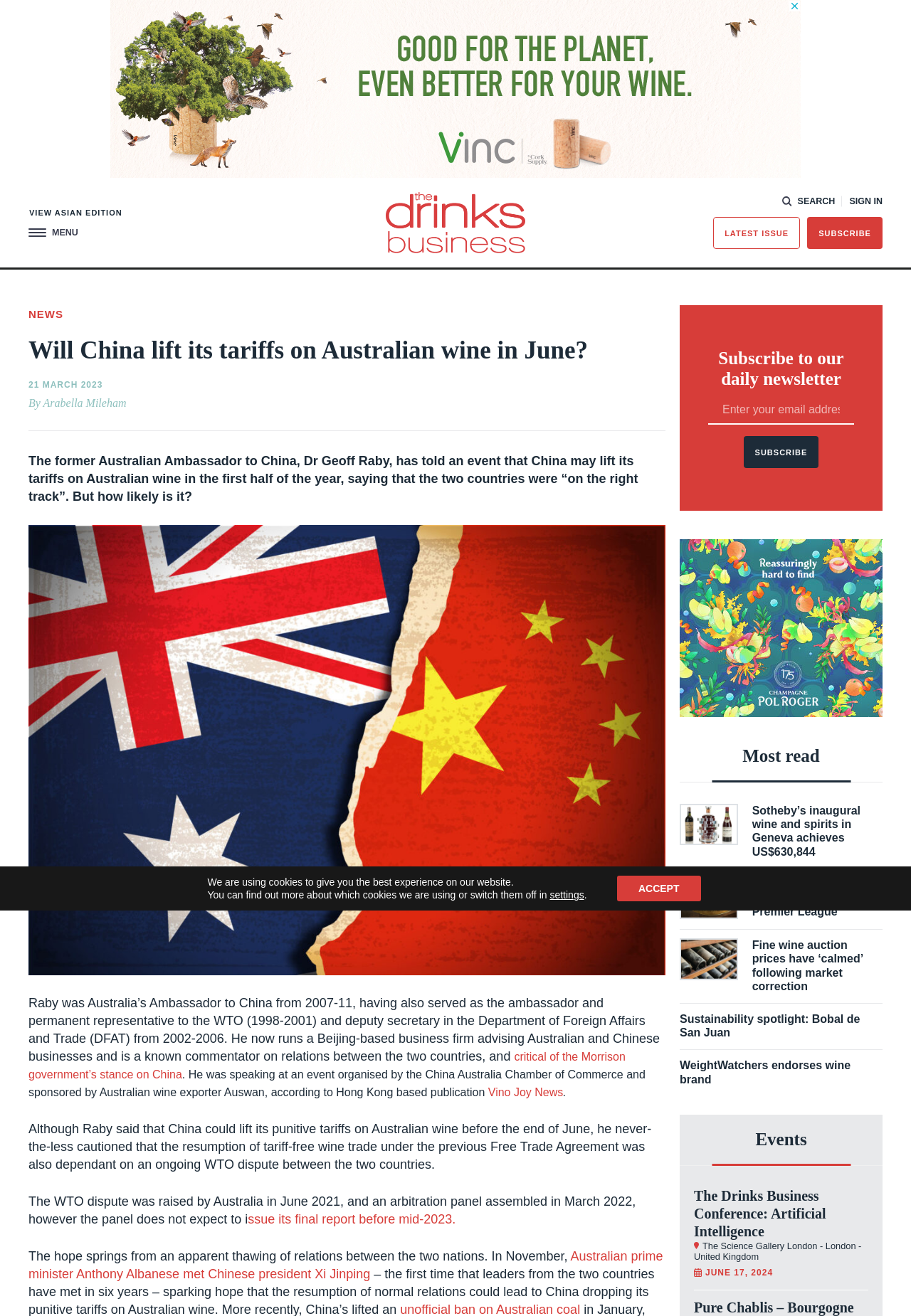What is the name of the Hong Kong-based publication?
Look at the image and provide a short answer using one word or a phrase.

Vino Joy News